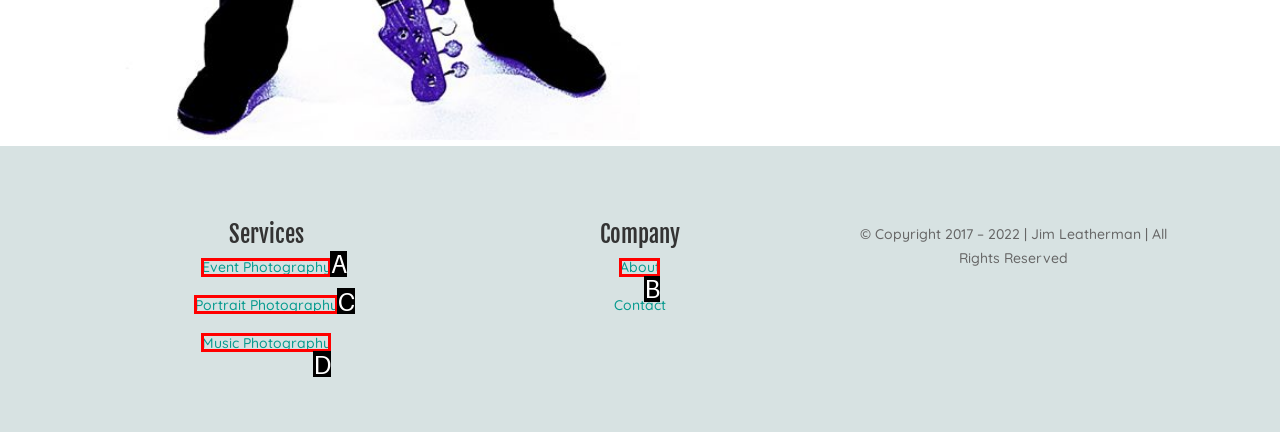Match the element description: Portrait Photography to the correct HTML element. Answer with the letter of the selected option.

C